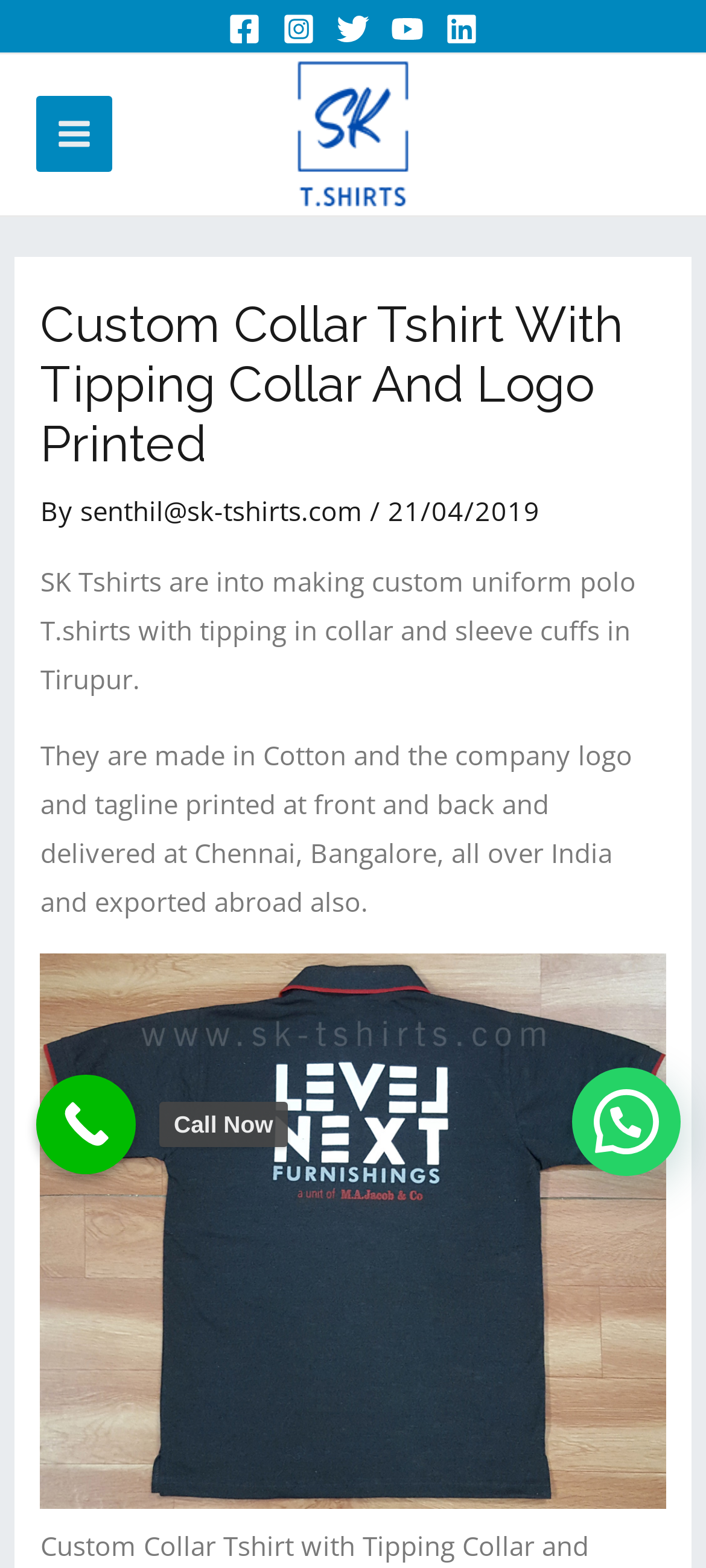Identify the bounding box for the UI element described as: "Main Menu". The coordinates should be four float numbers between 0 and 1, i.e., [left, top, right, bottom].

[0.051, 0.062, 0.159, 0.11]